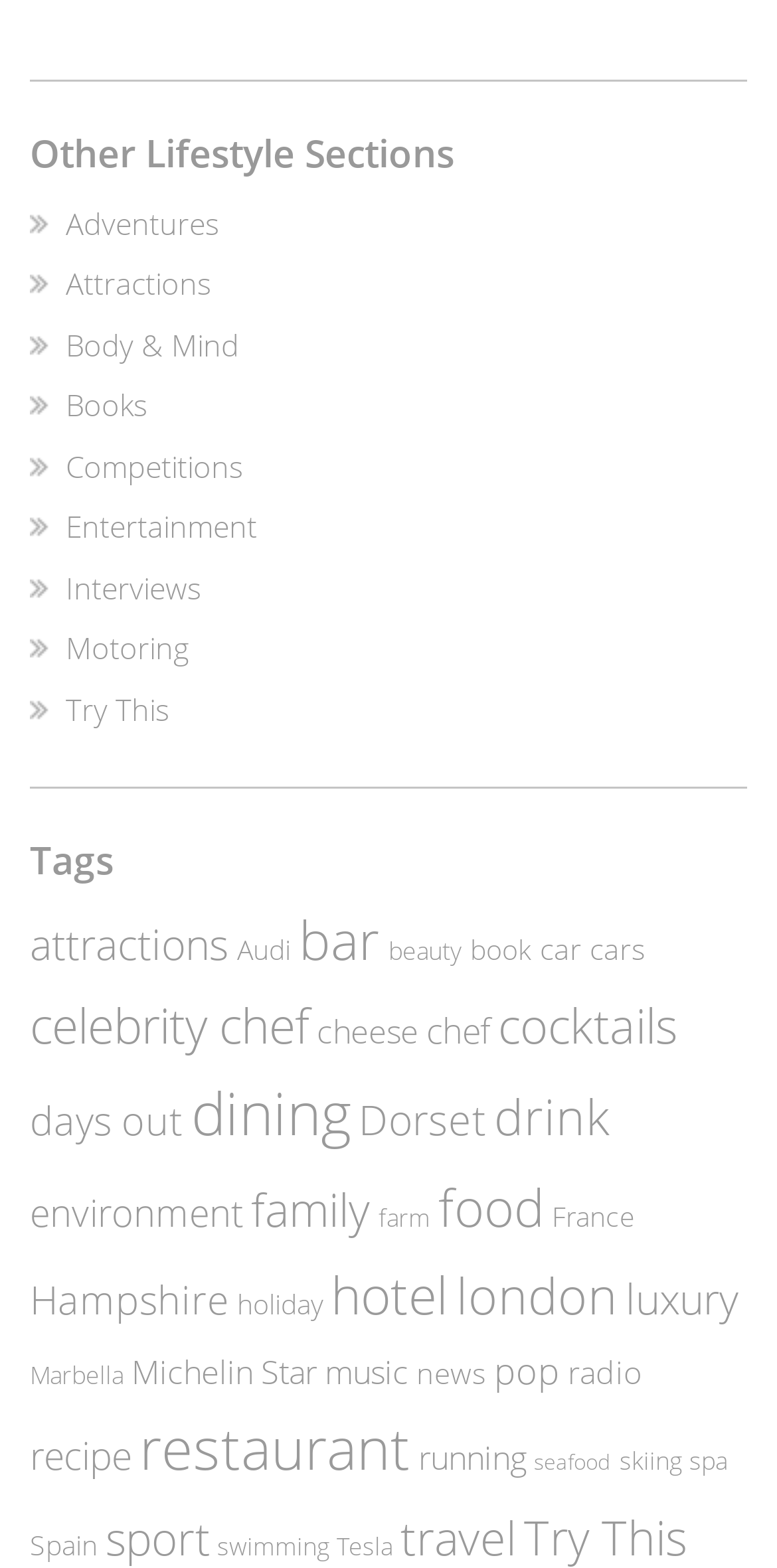Please identify the bounding box coordinates of the clickable element to fulfill the following instruction: "Click on the 'Try This' link". The coordinates should be four float numbers between 0 and 1, i.e., [left, top, right, bottom].

[0.085, 0.439, 0.218, 0.465]